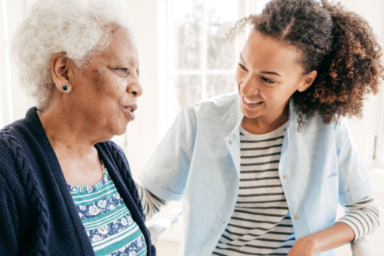What is the color of the elderly woman's top?
Using the details shown in the screenshot, provide a comprehensive answer to the question.

The caption explicitly states that the elderly woman is 'sporting a patterned blue top', which indicates that her top is blue with a pattern on it.